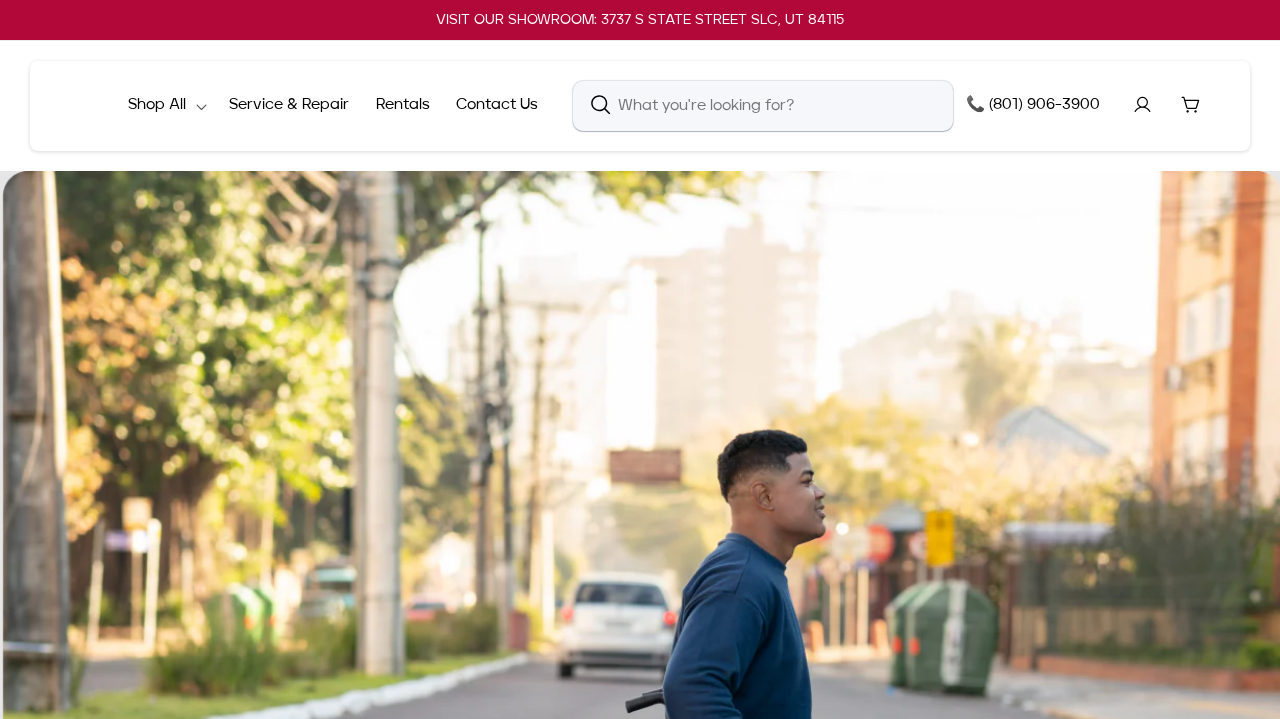Please find the bounding box coordinates (top-left x, top-left y, bottom-right x, bottom-right y) in the screenshot for the UI element described as follows: Service & Repair

[0.169, 0.116, 0.283, 0.18]